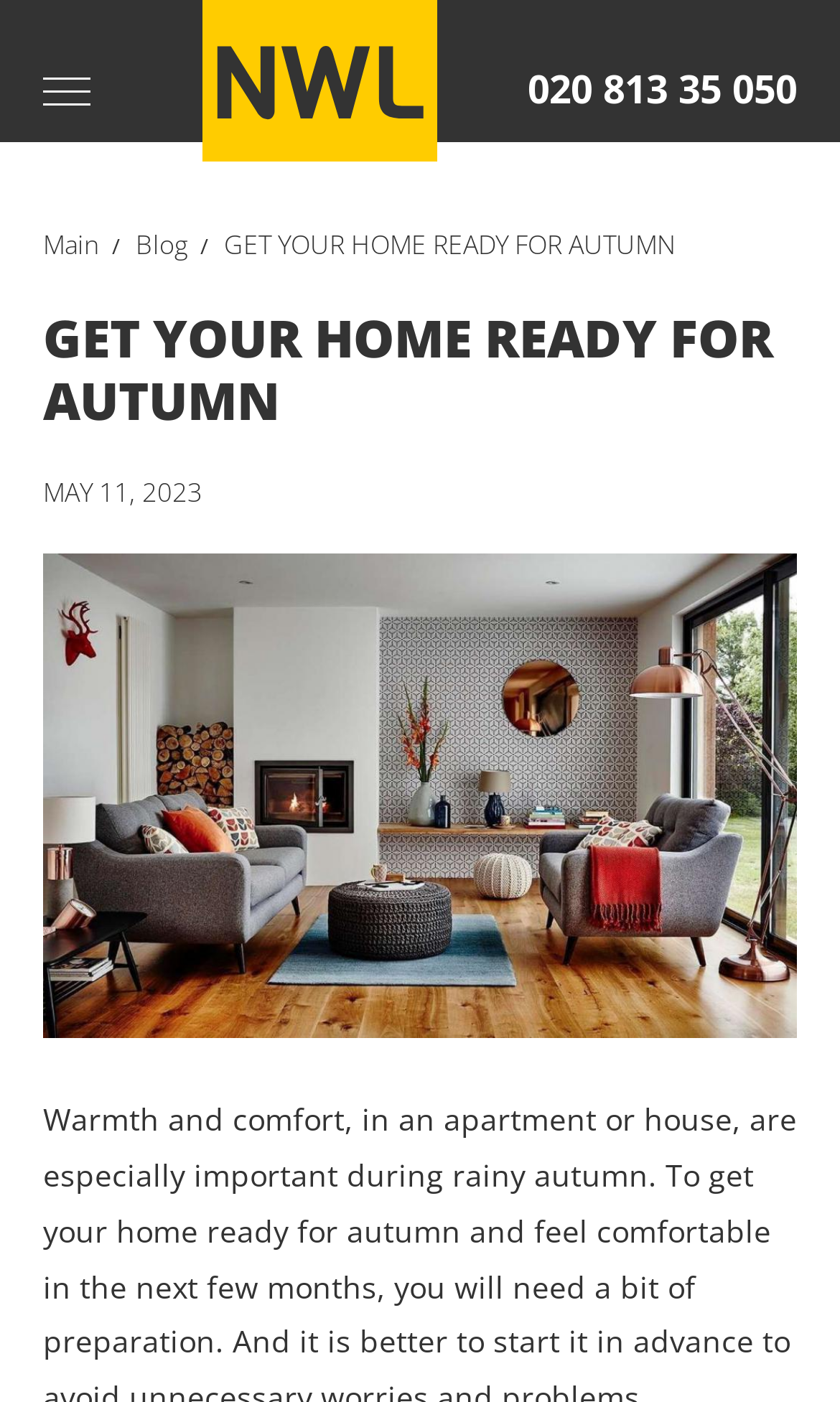Specify the bounding box coordinates (top-left x, top-left y, bottom-right x, bottom-right y) of the UI element in the screenshot that matches this description: North West London Builders Company

[0.241, 0.0, 0.521, 0.101]